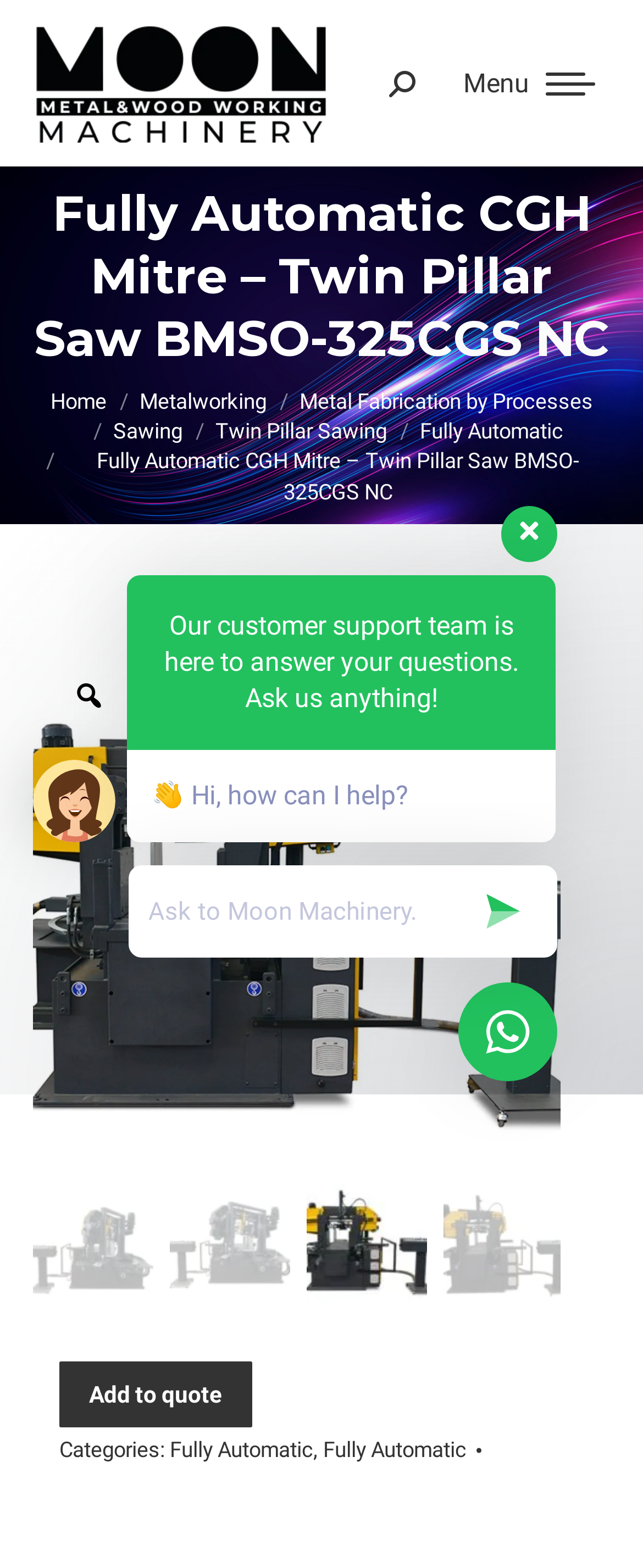Please answer the following question using a single word or phrase: 
What is the function of the 'Add to quote' button?

To add a product to a quote